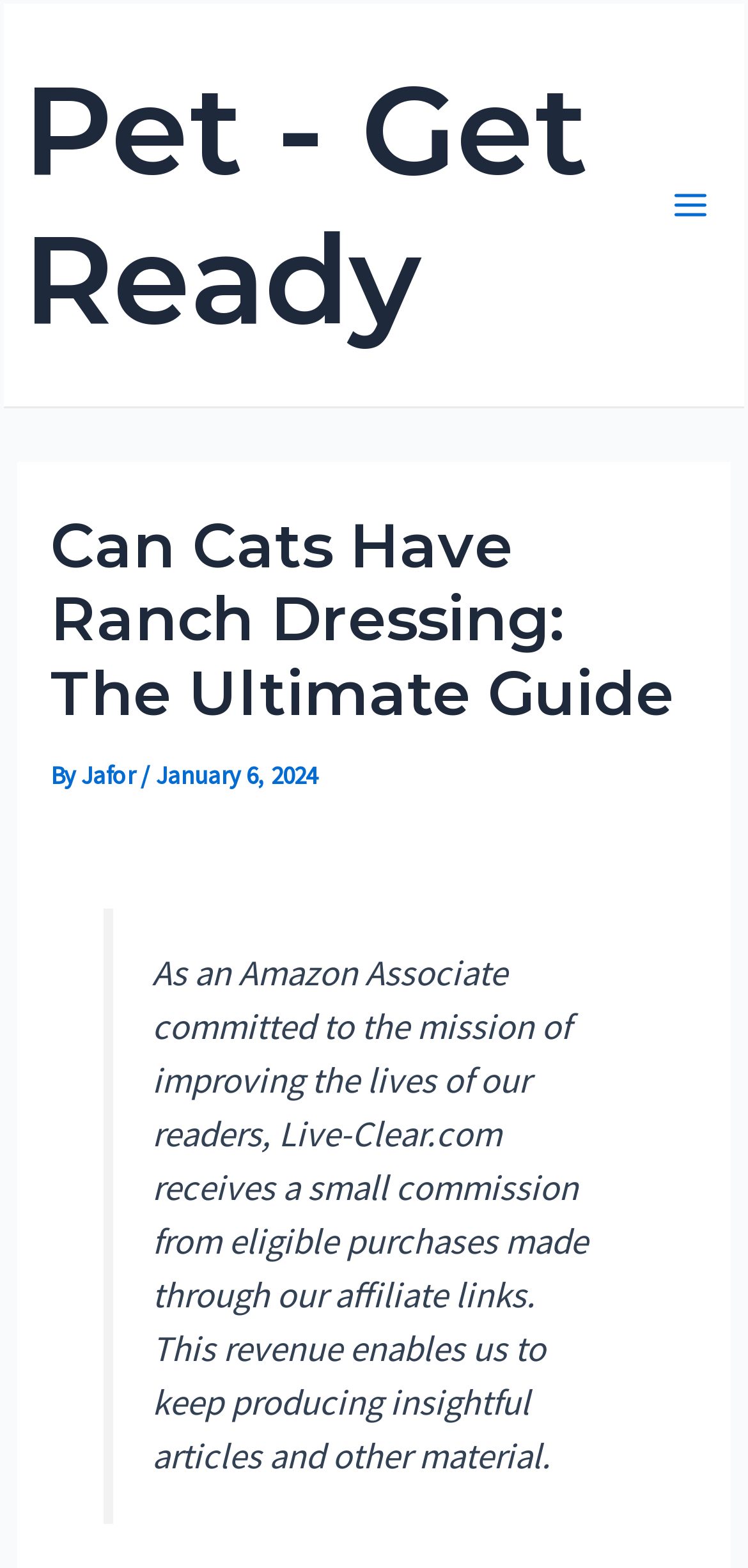When was the article published?
With the help of the image, please provide a detailed response to the question.

The publication date of the article can be found by looking at the header section of the webpage, where it says 'January 6, 2024'.